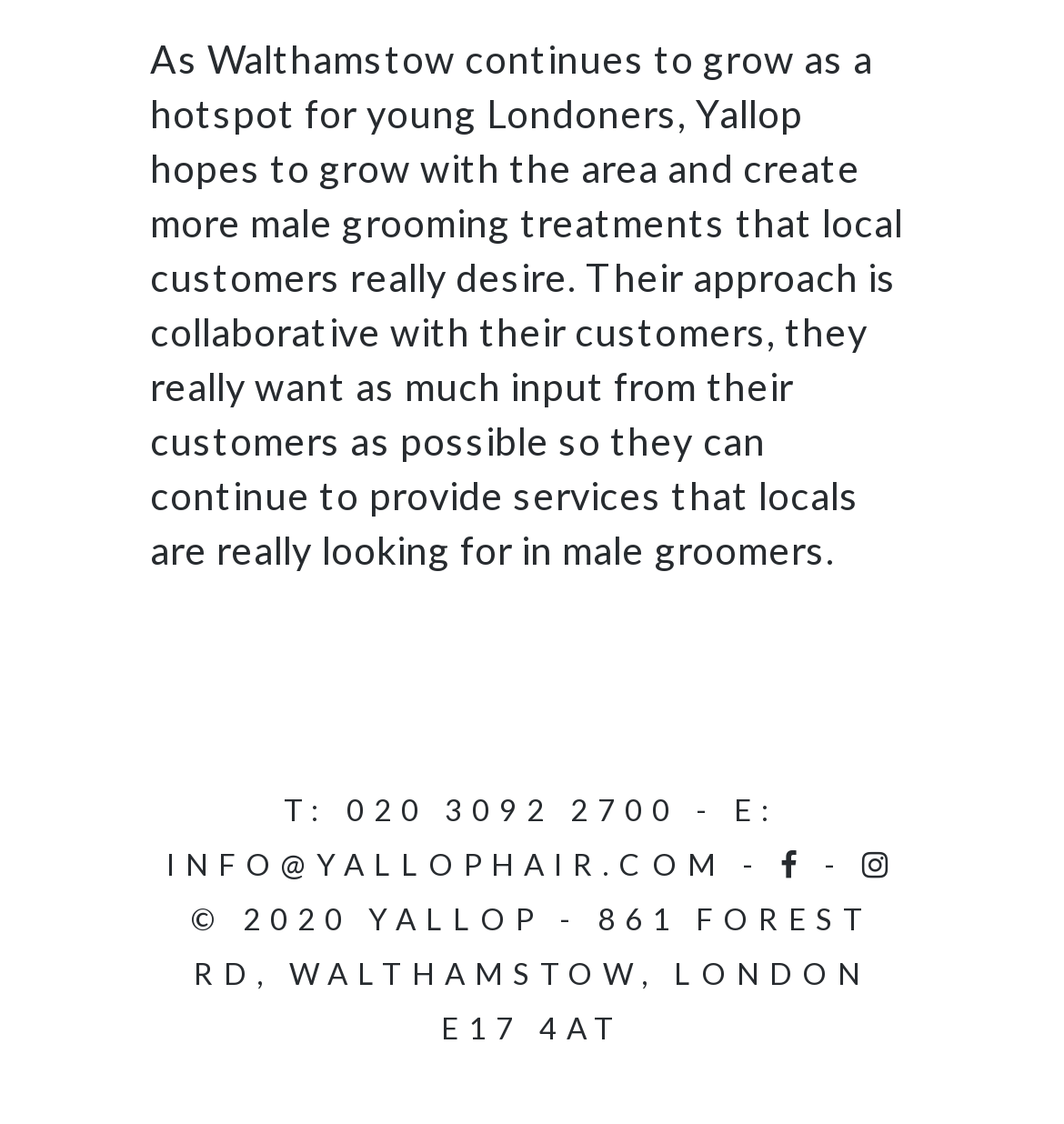How many social media links are there?
Give a detailed response to the question by analyzing the screenshot.

I found the social media links by looking at the link elements that contain the icons '' and '' which are located at the bottom of the page.